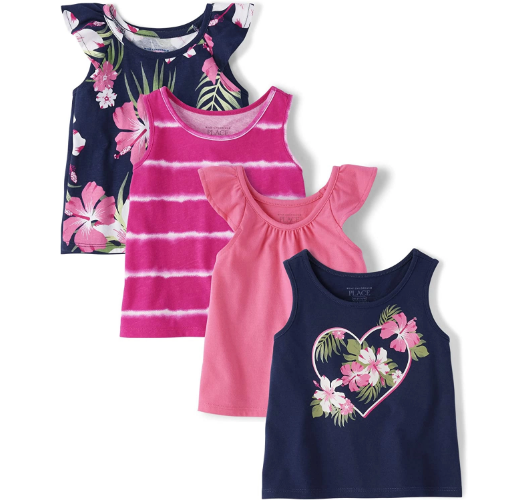Use a single word or phrase to answer the question:
How many styles of tank tops are shown?

Four